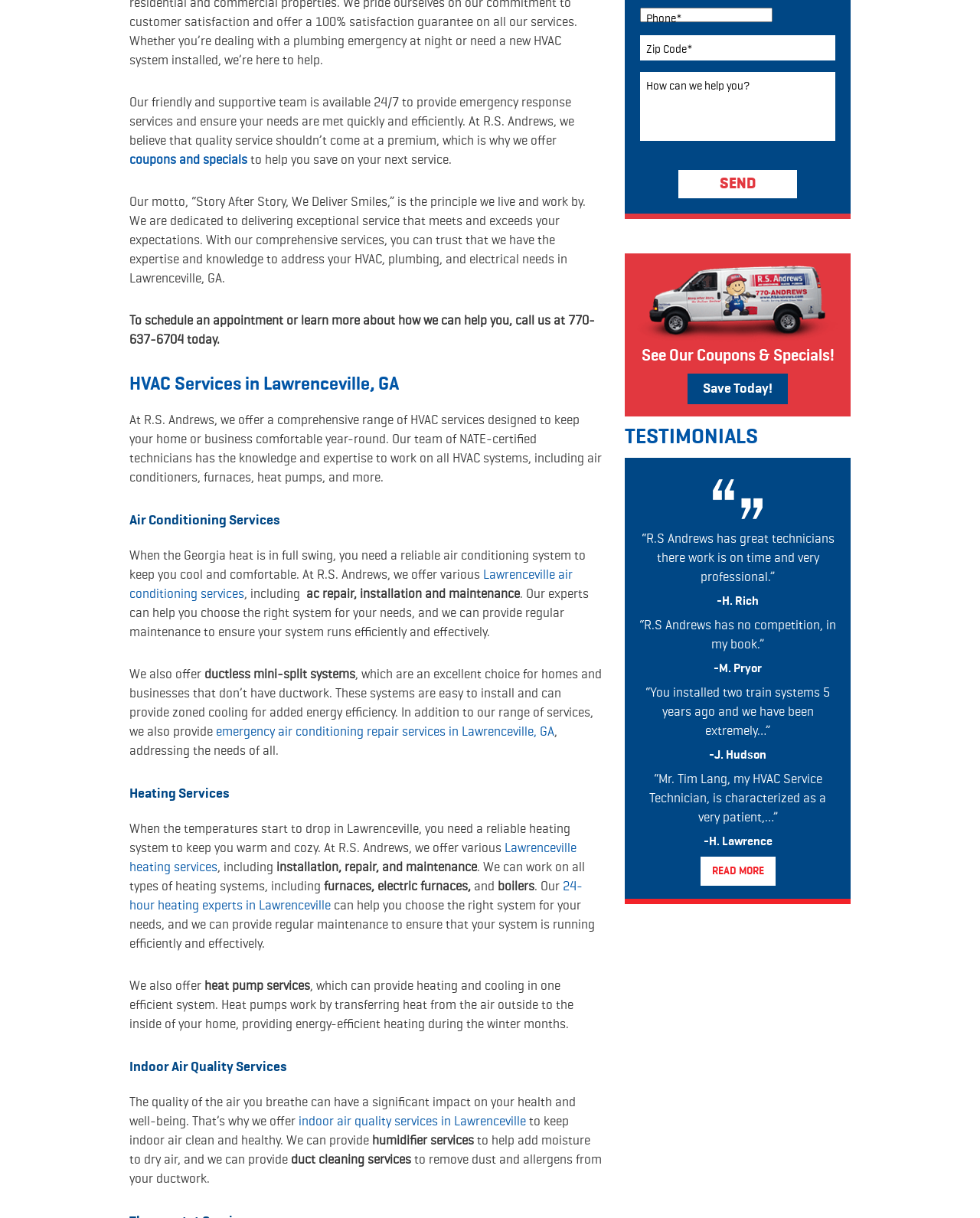Identify and provide the bounding box coordinates of the UI element described: "Lawrenceville heating services". The coordinates should be formatted as [left, top, right, bottom], with each number being a float between 0 and 1.

[0.132, 0.692, 0.588, 0.718]